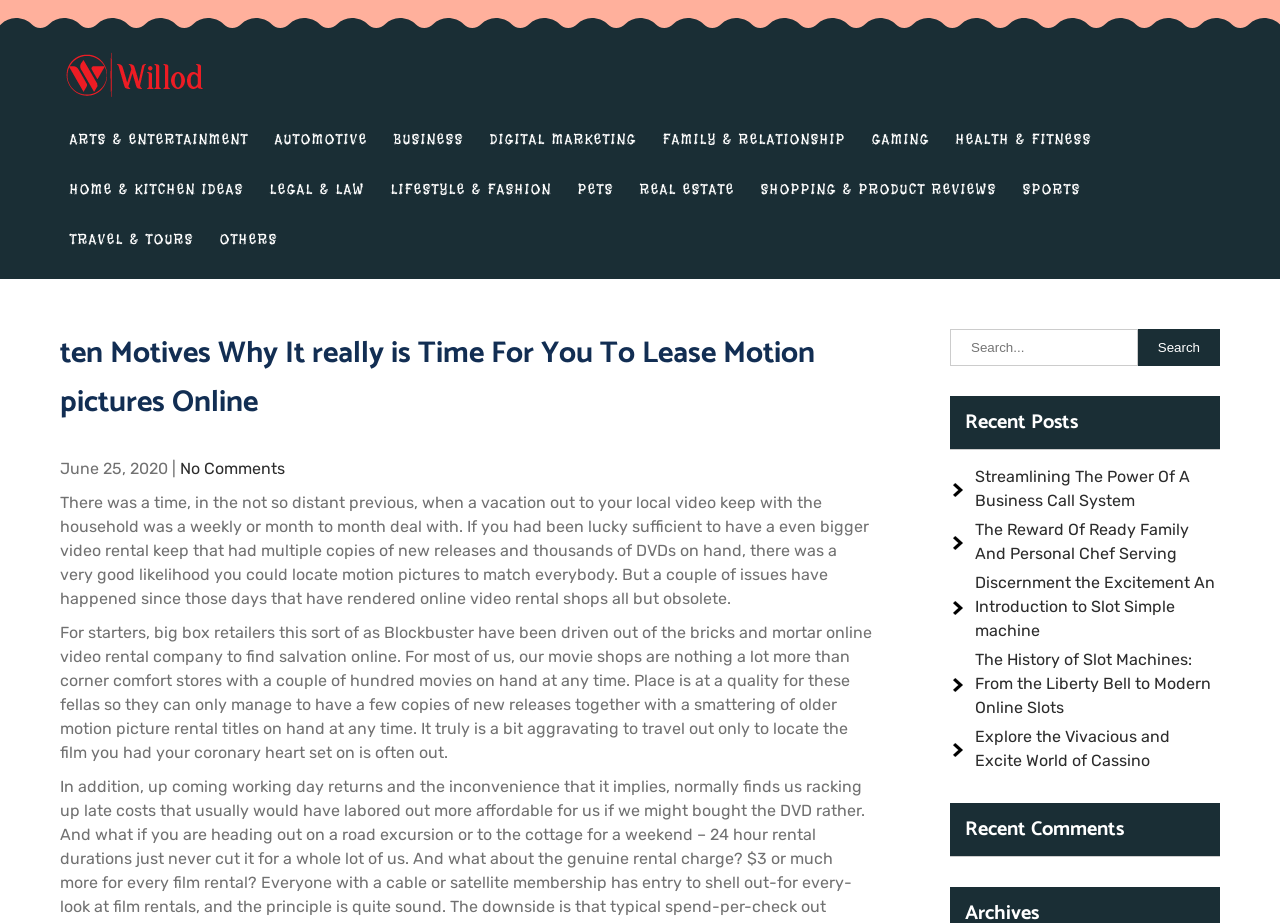Determine the bounding box coordinates for the region that must be clicked to execute the following instruction: "click on the 'ARTS & ENTERTAINMENT' link".

[0.047, 0.124, 0.202, 0.178]